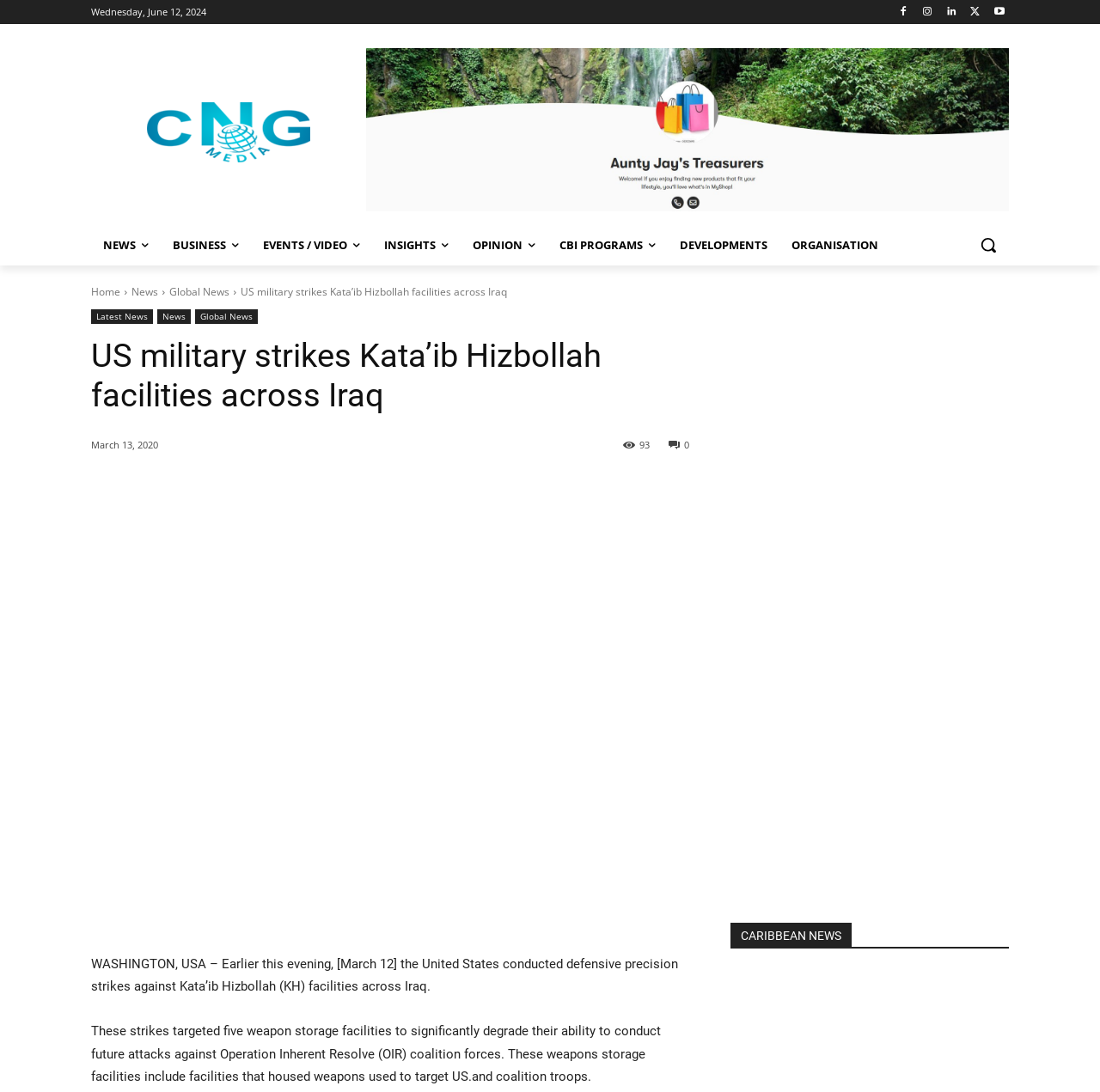Locate the bounding box coordinates of the clickable region necessary to complete the following instruction: "Read the latest news". Provide the coordinates in the format of four float numbers between 0 and 1, i.e., [left, top, right, bottom].

[0.083, 0.283, 0.139, 0.297]